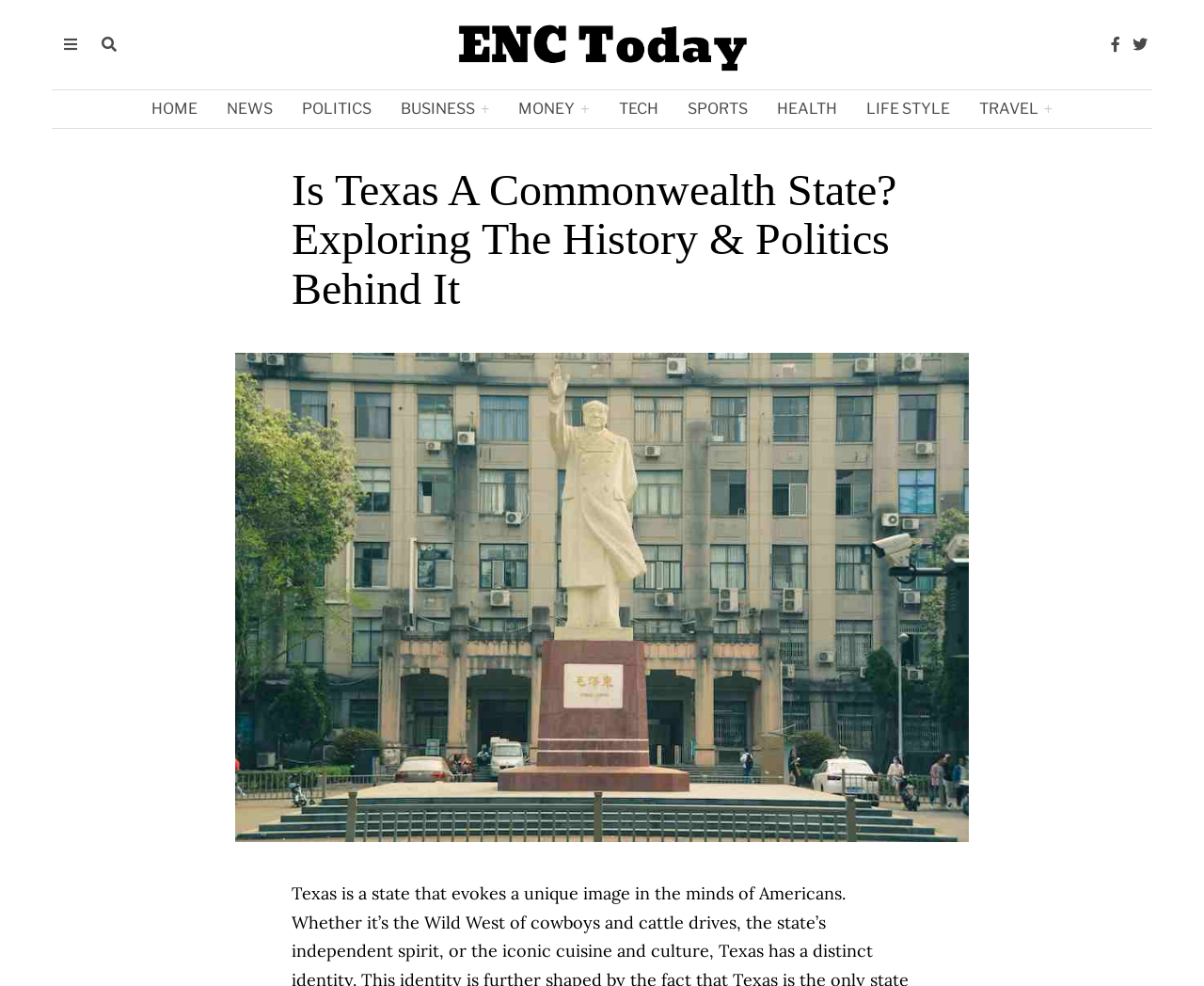Please find the bounding box coordinates of the element's region to be clicked to carry out this instruction: "Click the HOME link".

[0.115, 0.091, 0.175, 0.129]